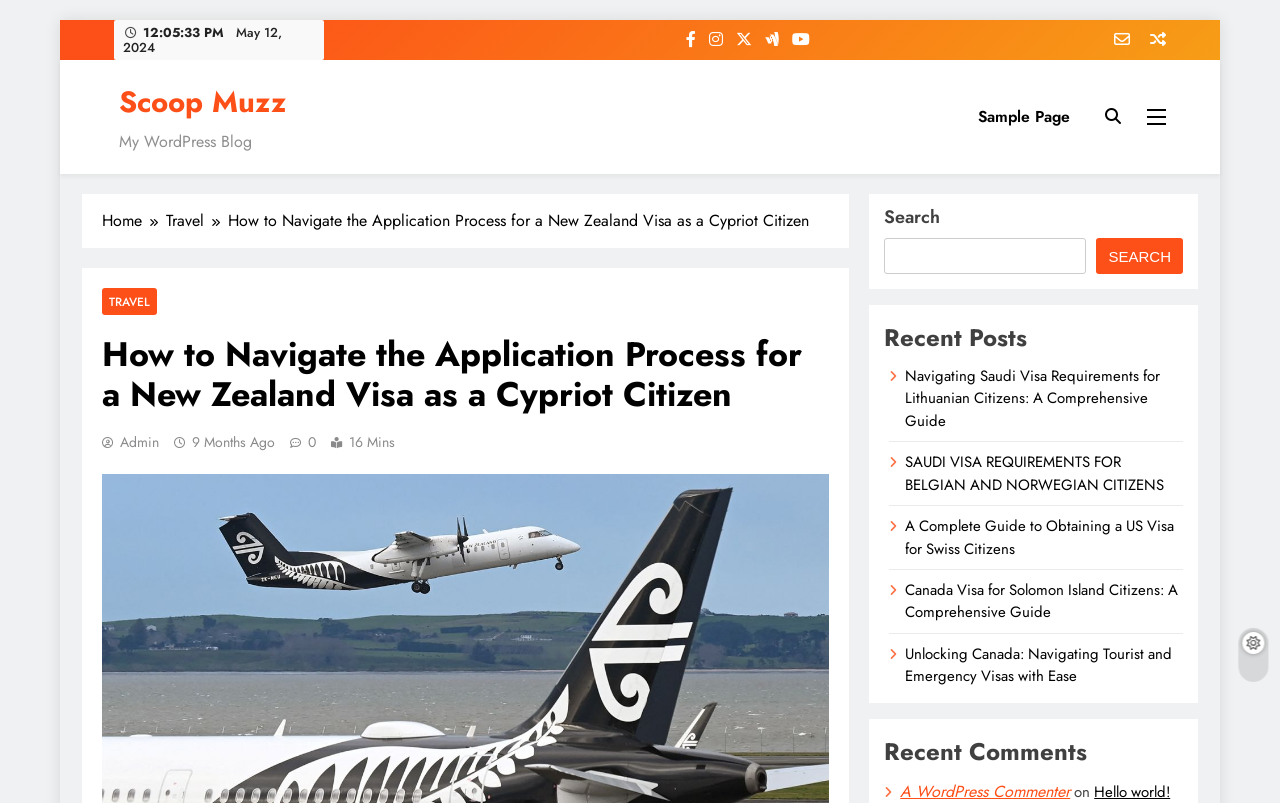Kindly determine the bounding box coordinates for the clickable area to achieve the given instruction: "Check newsletter".

[0.859, 0.035, 0.883, 0.065]